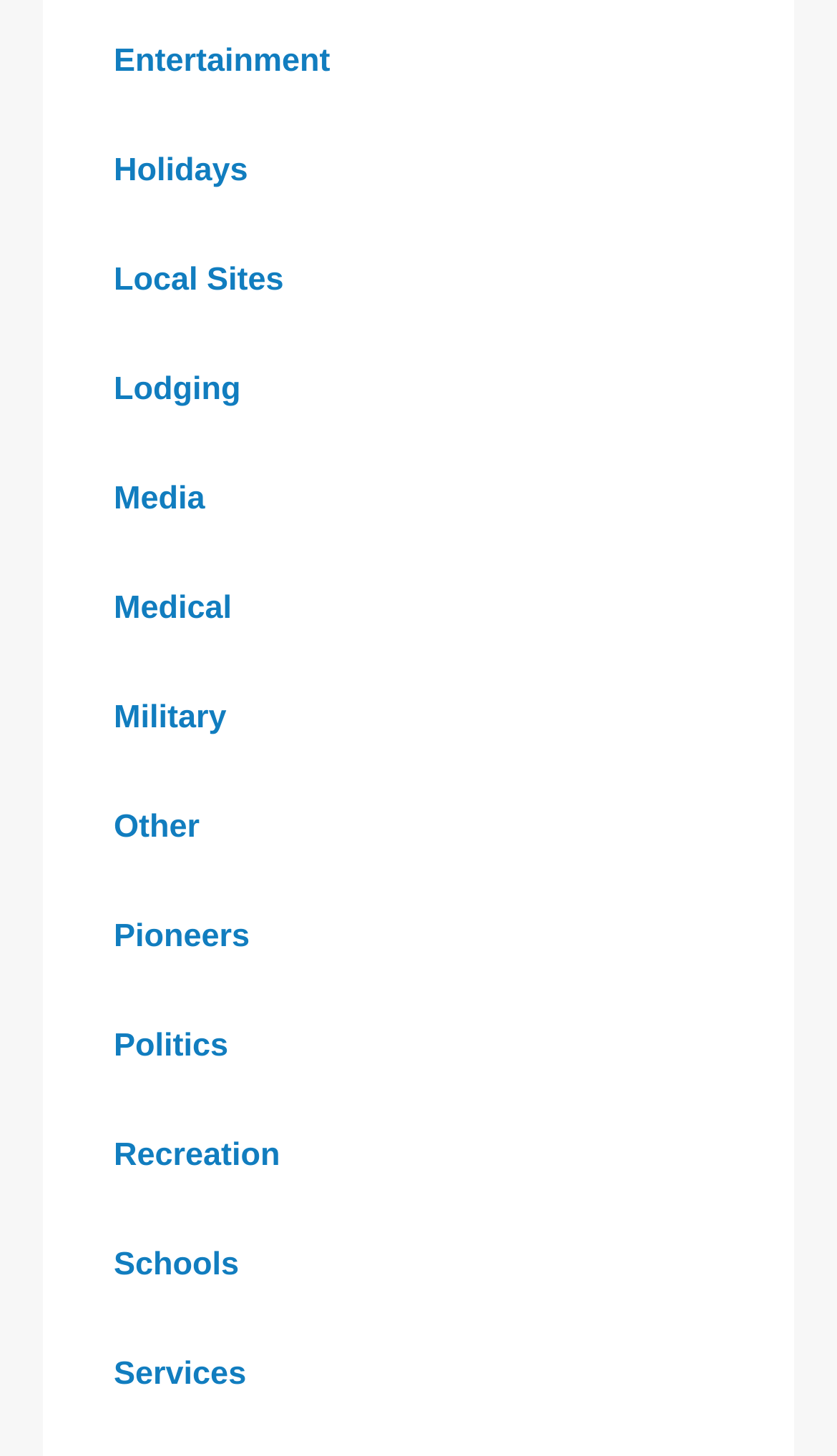Determine the bounding box coordinates of the clickable element necessary to fulfill the instruction: "Learn about Pioneers". Provide the coordinates as four float numbers within the 0 to 1 range, i.e., [left, top, right, bottom].

[0.09, 0.606, 0.345, 0.681]